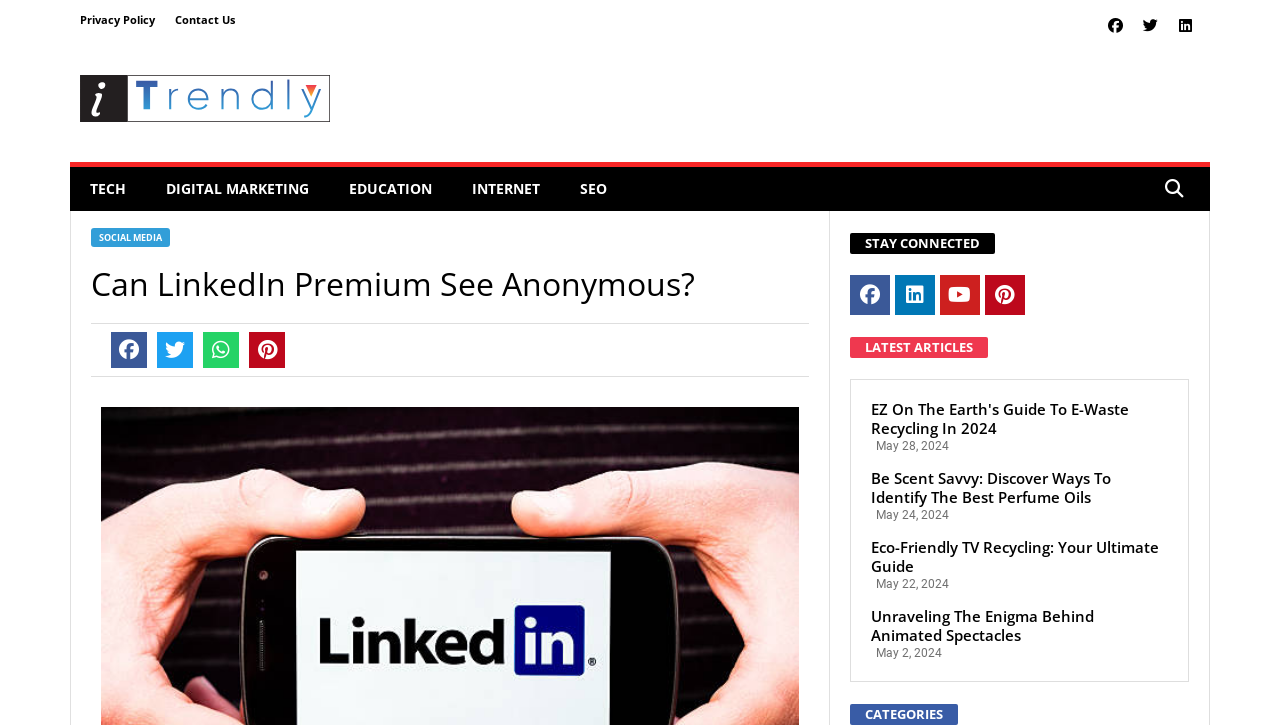Find the bounding box coordinates of the area to click in order to follow the instruction: "Share on facebook".

[0.087, 0.458, 0.115, 0.507]